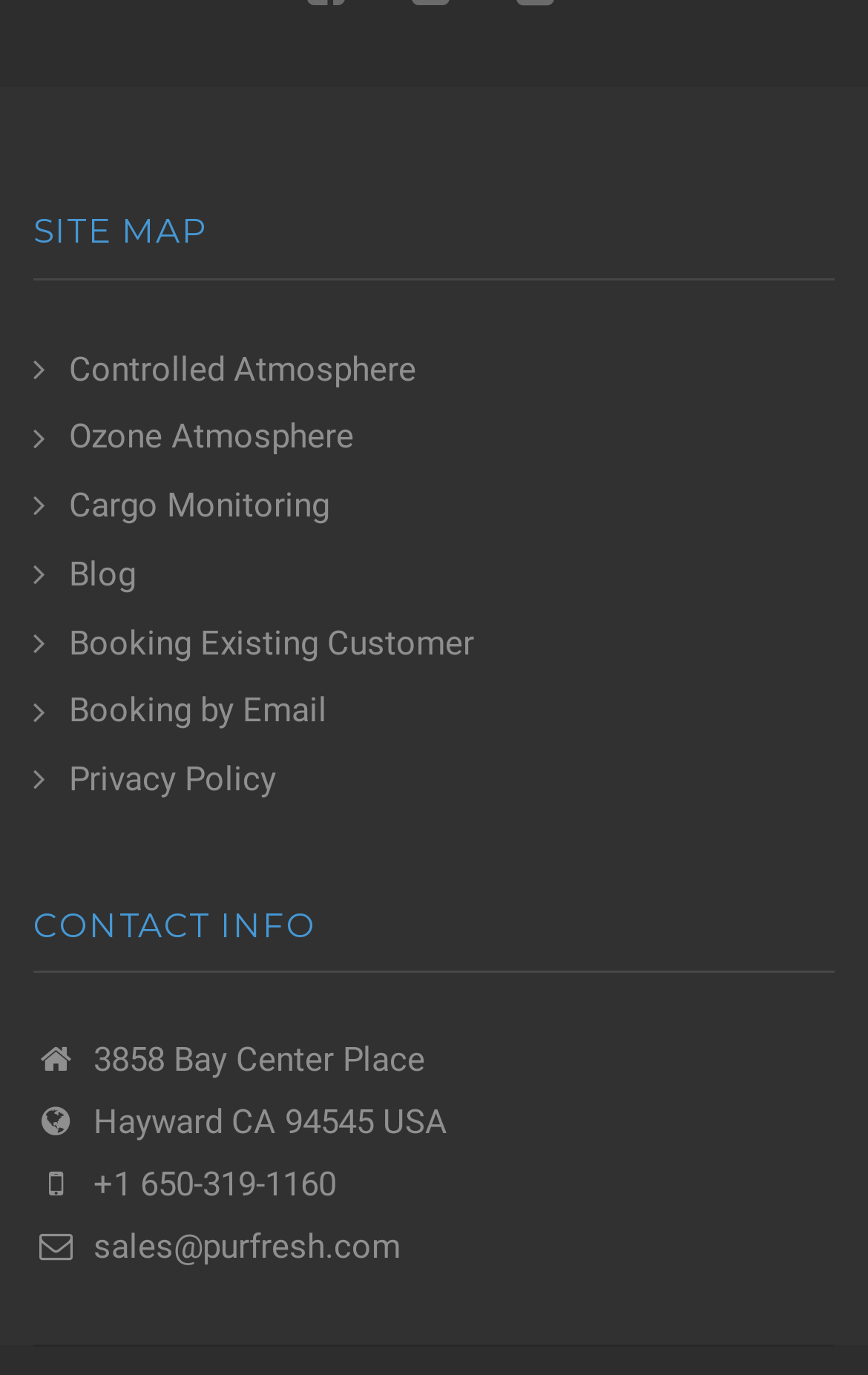How many links are there in the 'SITE MAP' section?
Please respond to the question with a detailed and thorough explanation.

I counted the number of links in the 'SITE MAP' section by looking at the elements with the 'link' type. I found 5 links: 'Controlled Atmosphere', 'Ozone Atmosphere', 'Cargo Monitoring', 'Blog', and 'Booking Existing Customer'.